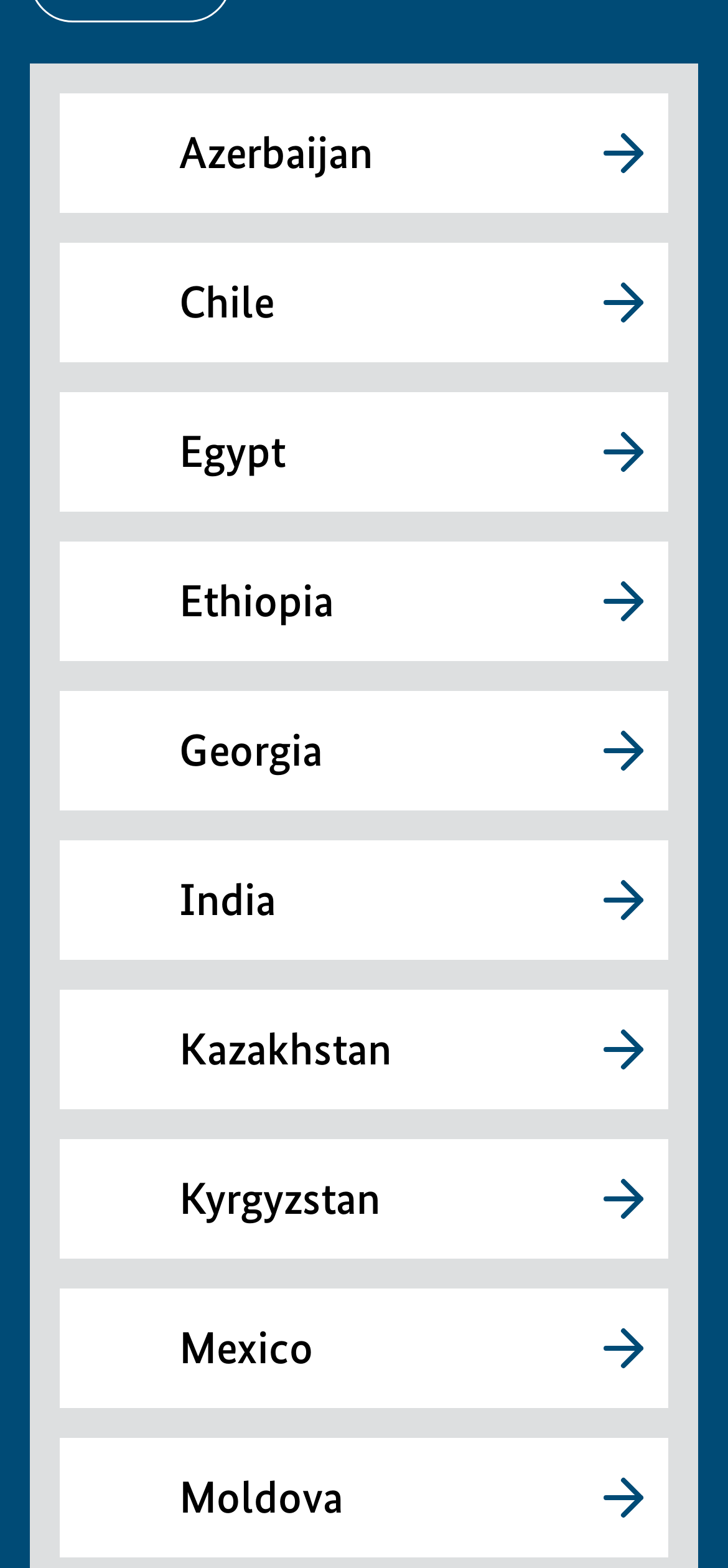Could you indicate the bounding box coordinates of the region to click in order to complete this instruction: "Learn about India".

[0.082, 0.536, 0.918, 0.612]